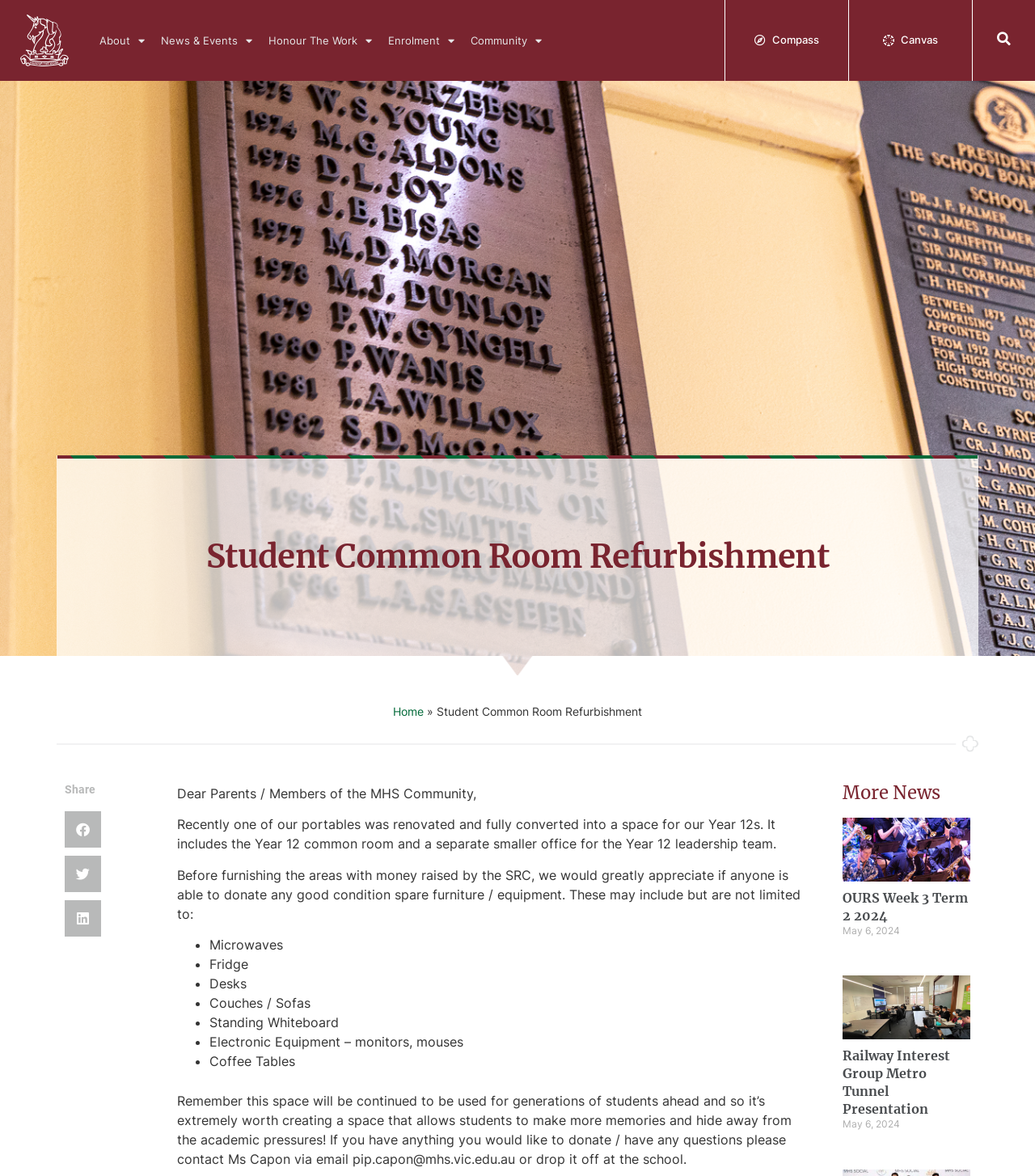Identify the bounding box coordinates of the part that should be clicked to carry out this instruction: "Search for something".

[0.961, 0.024, 0.979, 0.041]